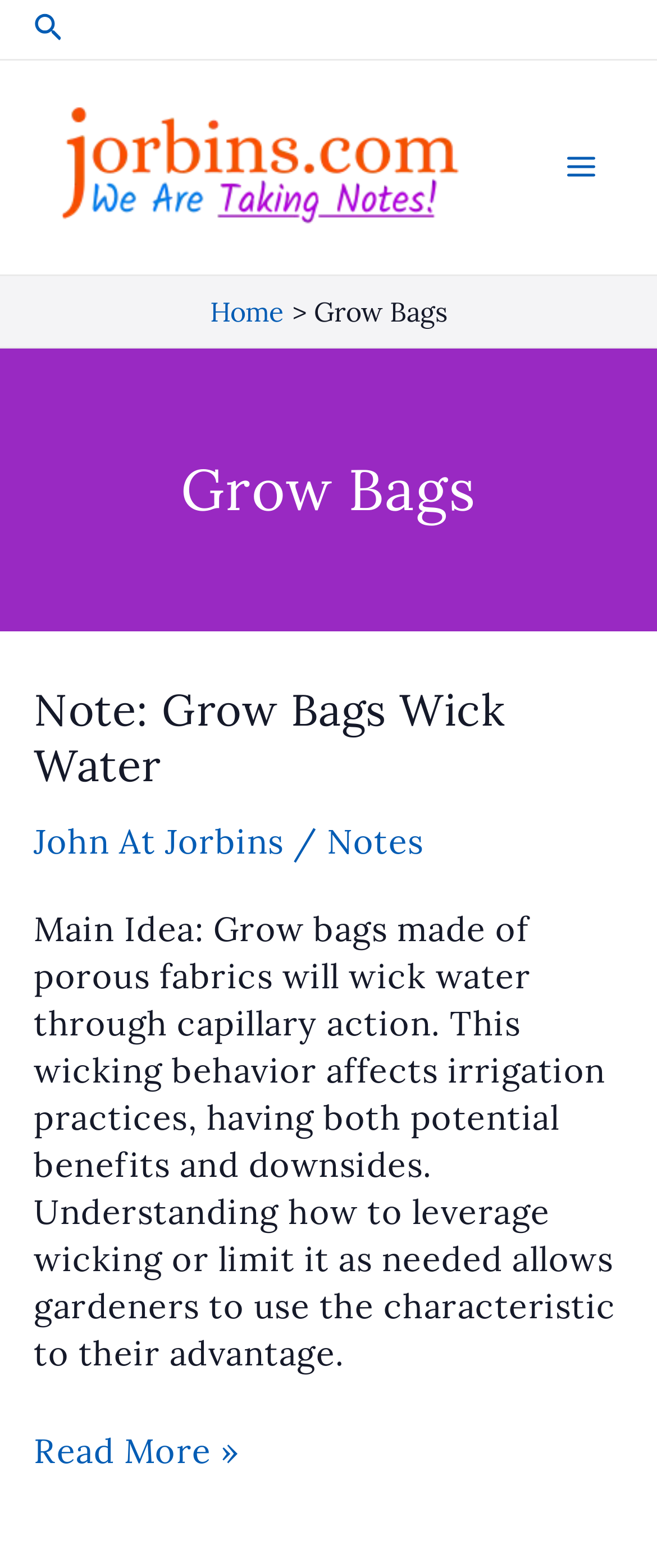Determine the bounding box coordinates in the format (top-left x, top-left y, bottom-right x, bottom-right y). Ensure all values are floating point numbers between 0 and 1. Identify the bounding box of the UI element described by: Main Menu

[0.821, 0.08, 0.949, 0.133]